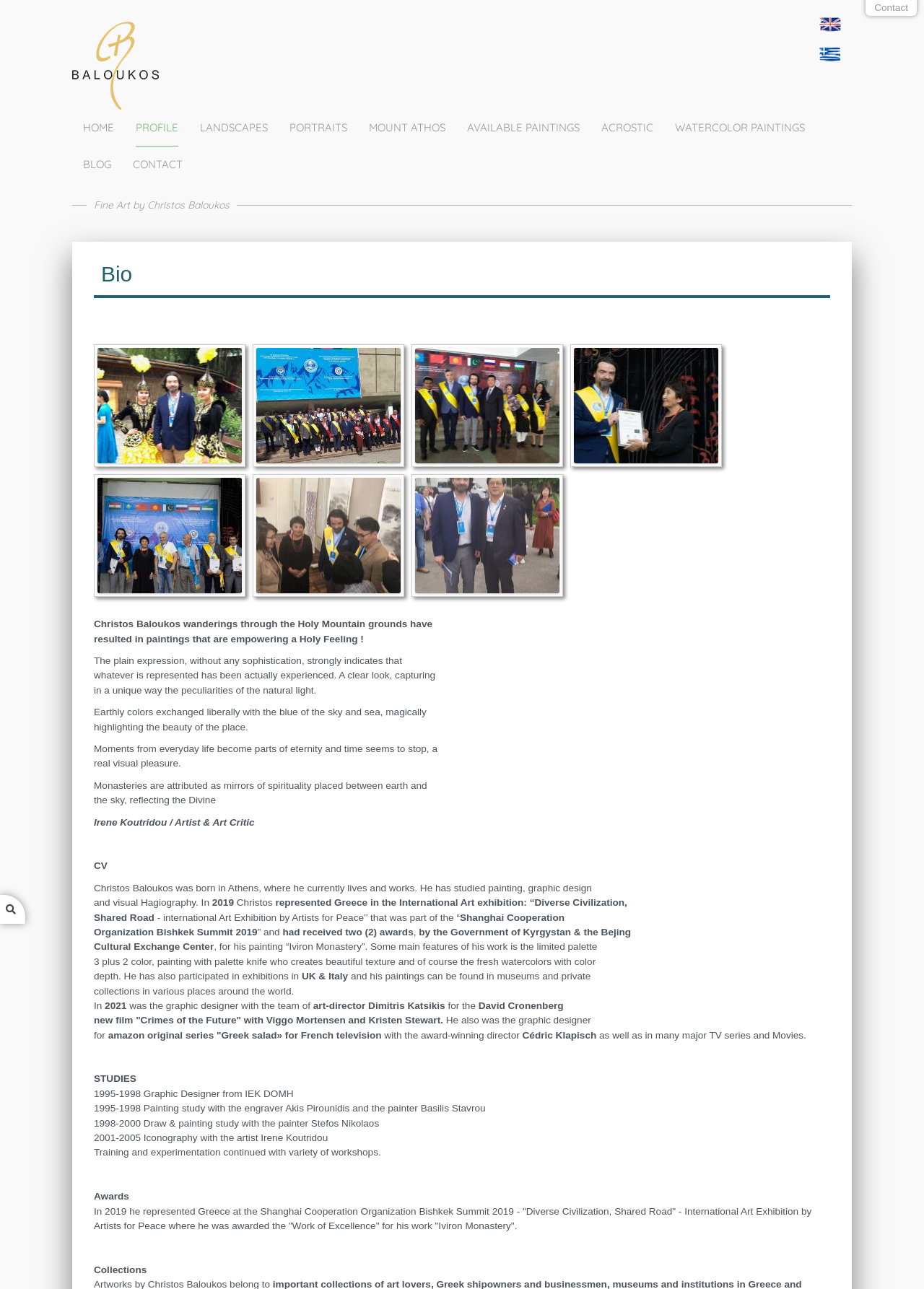Describe the entire webpage, focusing on both content and design.

This webpage is about Christos Baloukos, a professional graphic designer and painter. At the top of the page, there are links to switch between English and Greek languages, as well as a contact link. Below these links, there is a navigation menu with links to different sections of the website, including Home, Profile, Landscapes, Portraits, Mount Athos, Available Paintings, Acrostic, Watercolor Paintings, and Blog.

The main content of the page is divided into two sections. The left section contains a brief bio of Christos Baloukos, describing his artistic background and experience. The text is accompanied by several images of his paintings, which are arranged in a grid layout. Each image has a link to enlarge it.

The right section of the page contains a longer, more detailed description of Christos Baloukos' artistic style and experience. The text is written in a formal, artistic tone and describes his use of color, texture, and light in his paintings. It also mentions his participation in various exhibitions and awards he has received.

Throughout the page, there are several images of Christos Baloukos' paintings, which showcase his skill and style. The overall design of the page is clean and easy to navigate, with a focus on showcasing the artist's work.